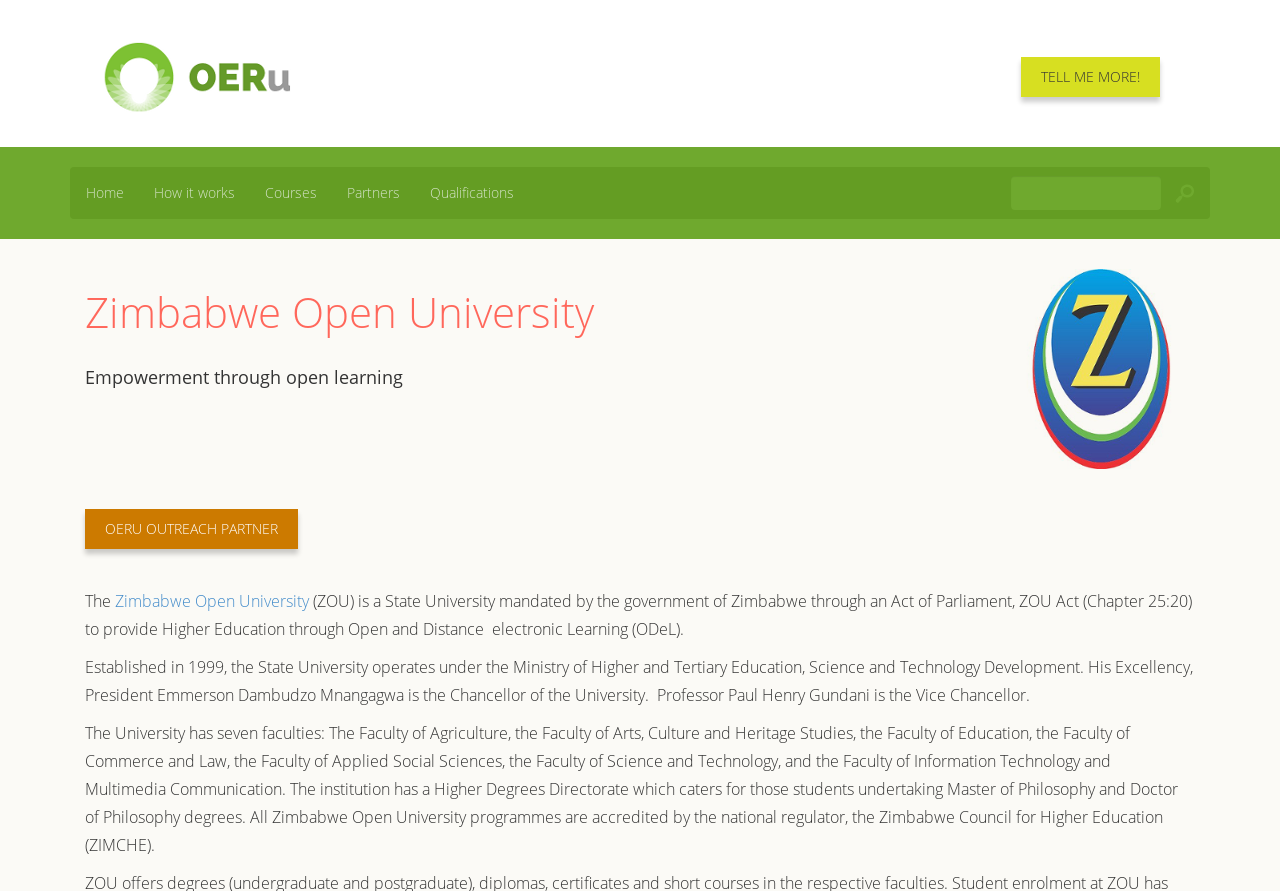Locate the bounding box coordinates of the clickable region to complete the following instruction: "View 'Courses'."

[0.195, 0.189, 0.259, 0.245]